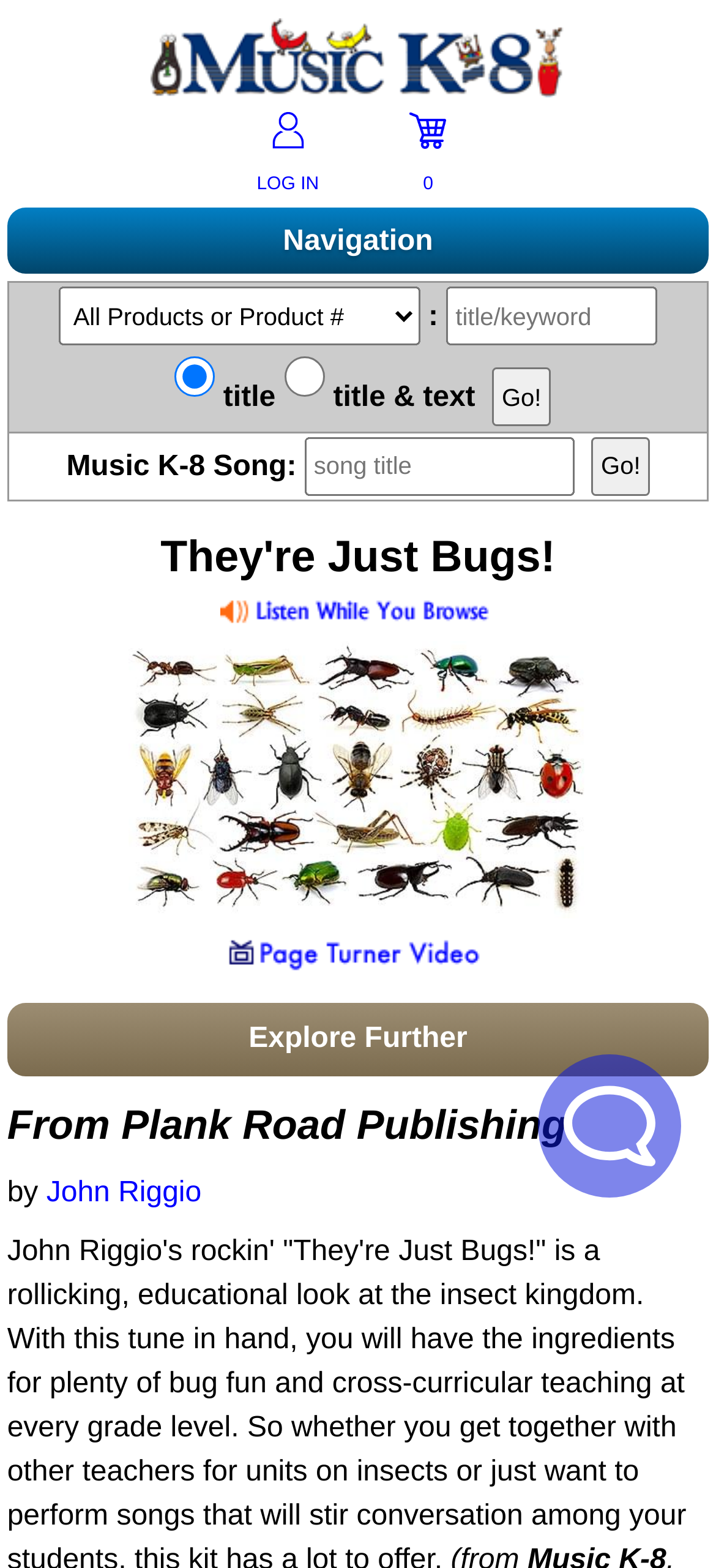Please identify the bounding box coordinates of the element's region that needs to be clicked to fulfill the following instruction: "Go to Music K-8 Magazine". The bounding box coordinates should consist of four float numbers between 0 and 1, i.e., [left, top, right, bottom].

[0.01, 0.223, 0.99, 0.265]